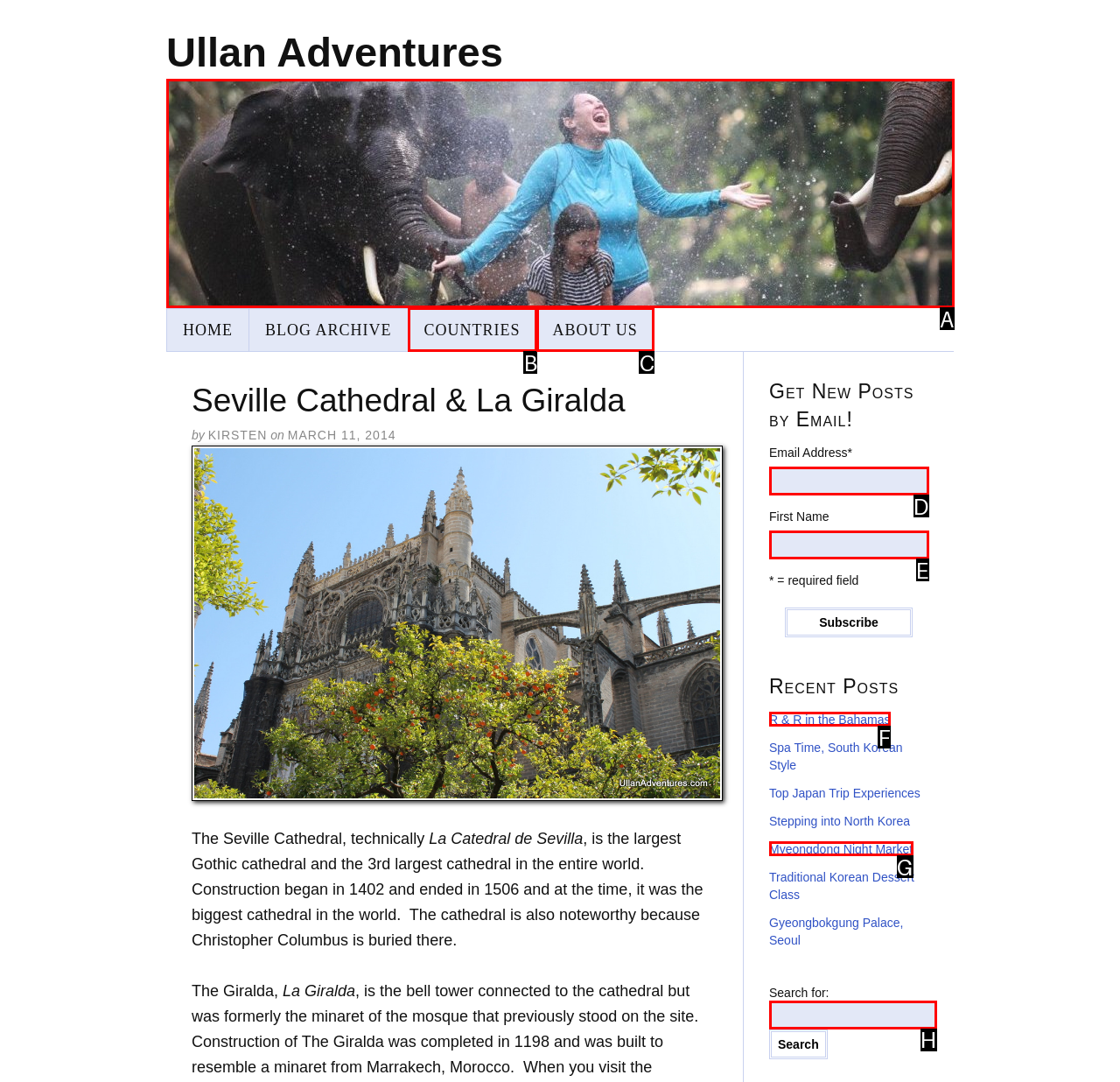Determine which option should be clicked to carry out this task: Search for something
State the letter of the correct choice from the provided options.

H